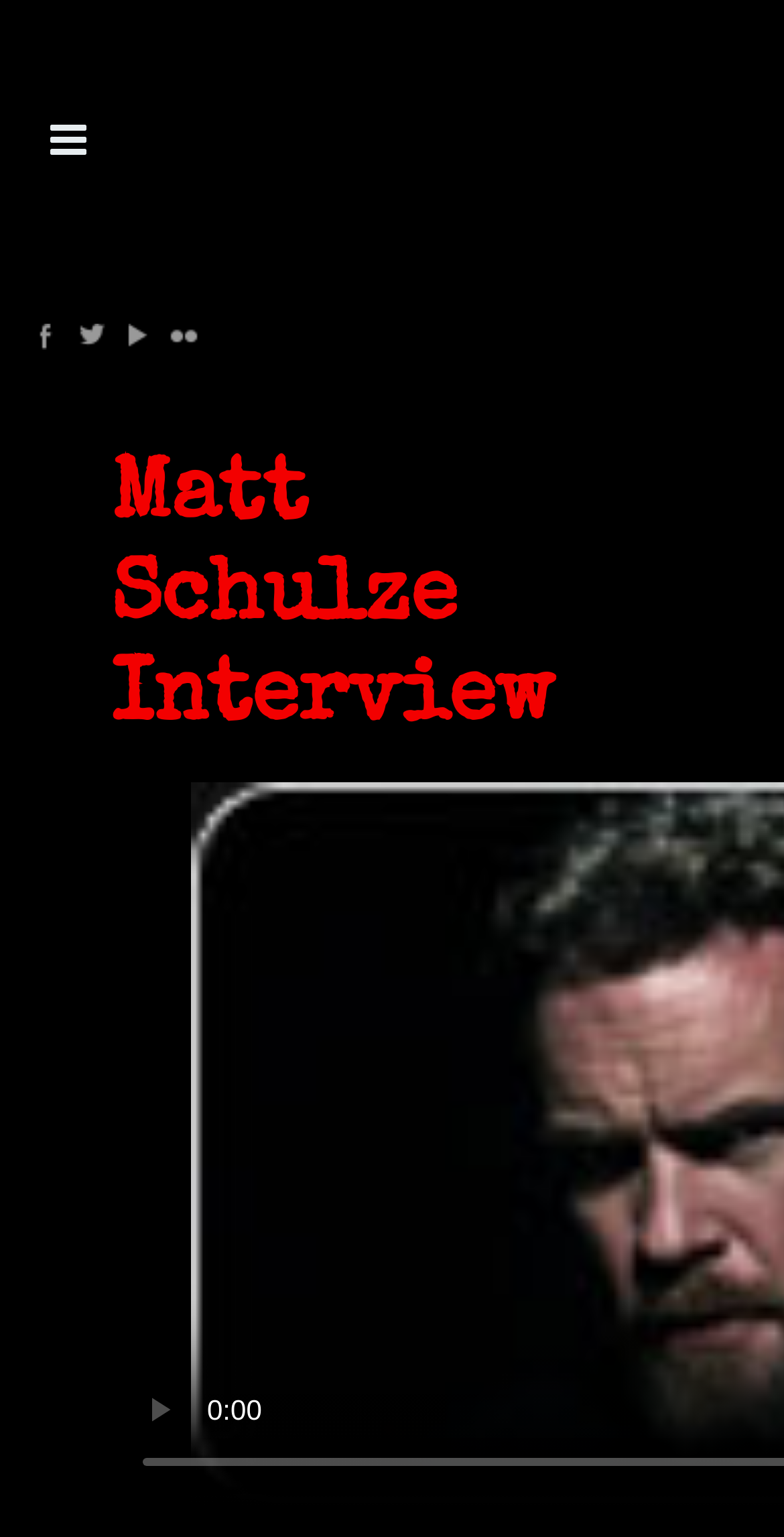Produce a meticulous description of the webpage.

The webpage is titled "Hikari Takano Interviews" and features a collection of interviews with legendary actors, directors, and athletes. At the top left corner, there is a set of social media links, including Facebook, Twitter, YouTube, and Flickr, represented by their respective icons. 

Below the social media links, a prominent heading stands out, which reads "Matt Schulze Interview". This heading is positioned near the top of the page, taking up a significant portion of the width. 

Adjacent to the heading, there is a disabled play button, indicating that it may be related to a video or audio content associated with the Matt Schulze interview.